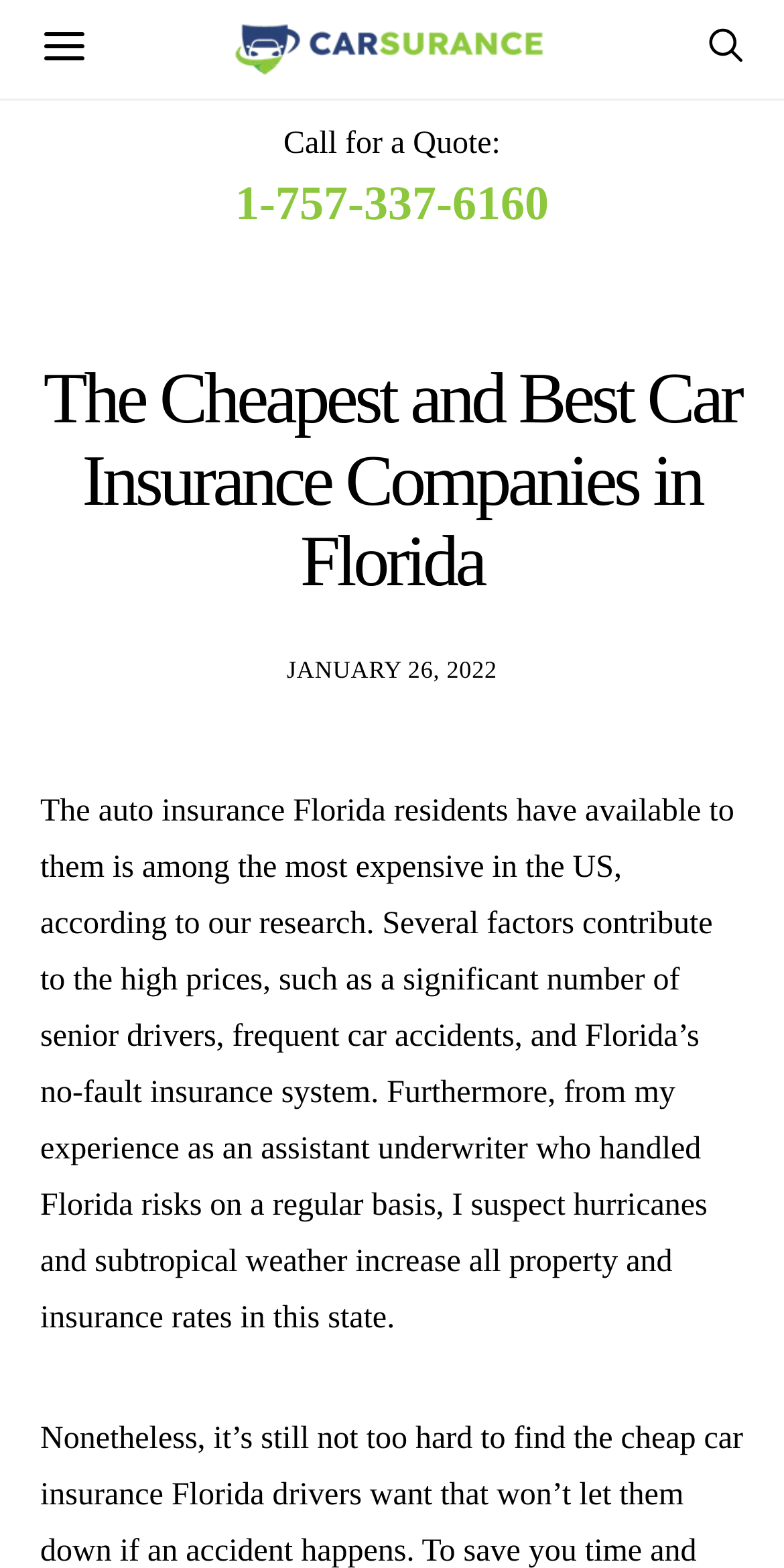Please reply with a single word or brief phrase to the question: 
What is the image above the 'Call for a Quote:' text?

Carsurance